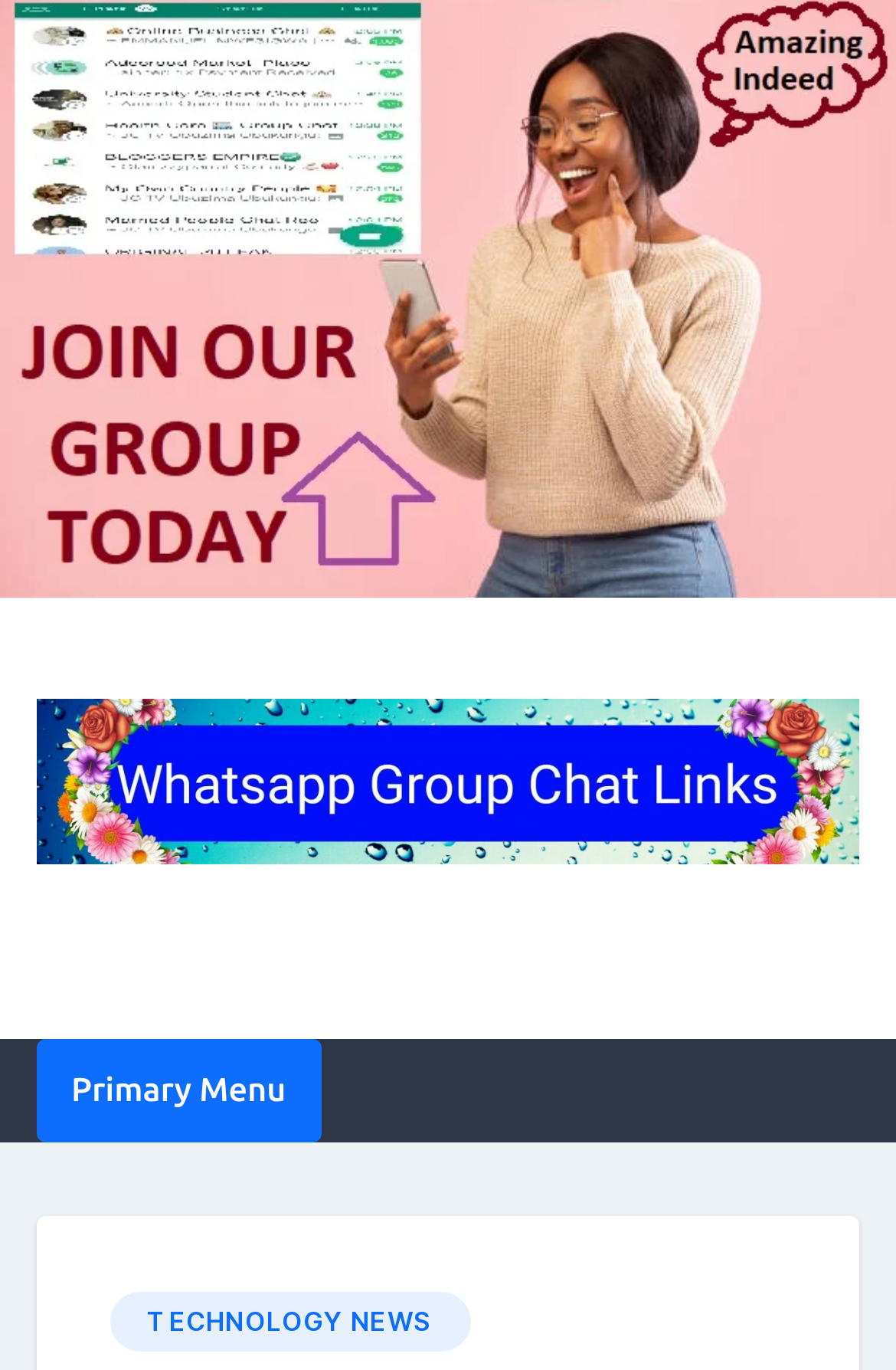Bounding box coordinates are given in the format (top-left x, top-left y, bottom-right x, bottom-right y). All values should be floating point numbers between 0 and 1. Provide the bounding box coordinate for the UI element described as: parent_node: WhatsApp Group Links

[0.041, 0.496, 0.959, 0.645]